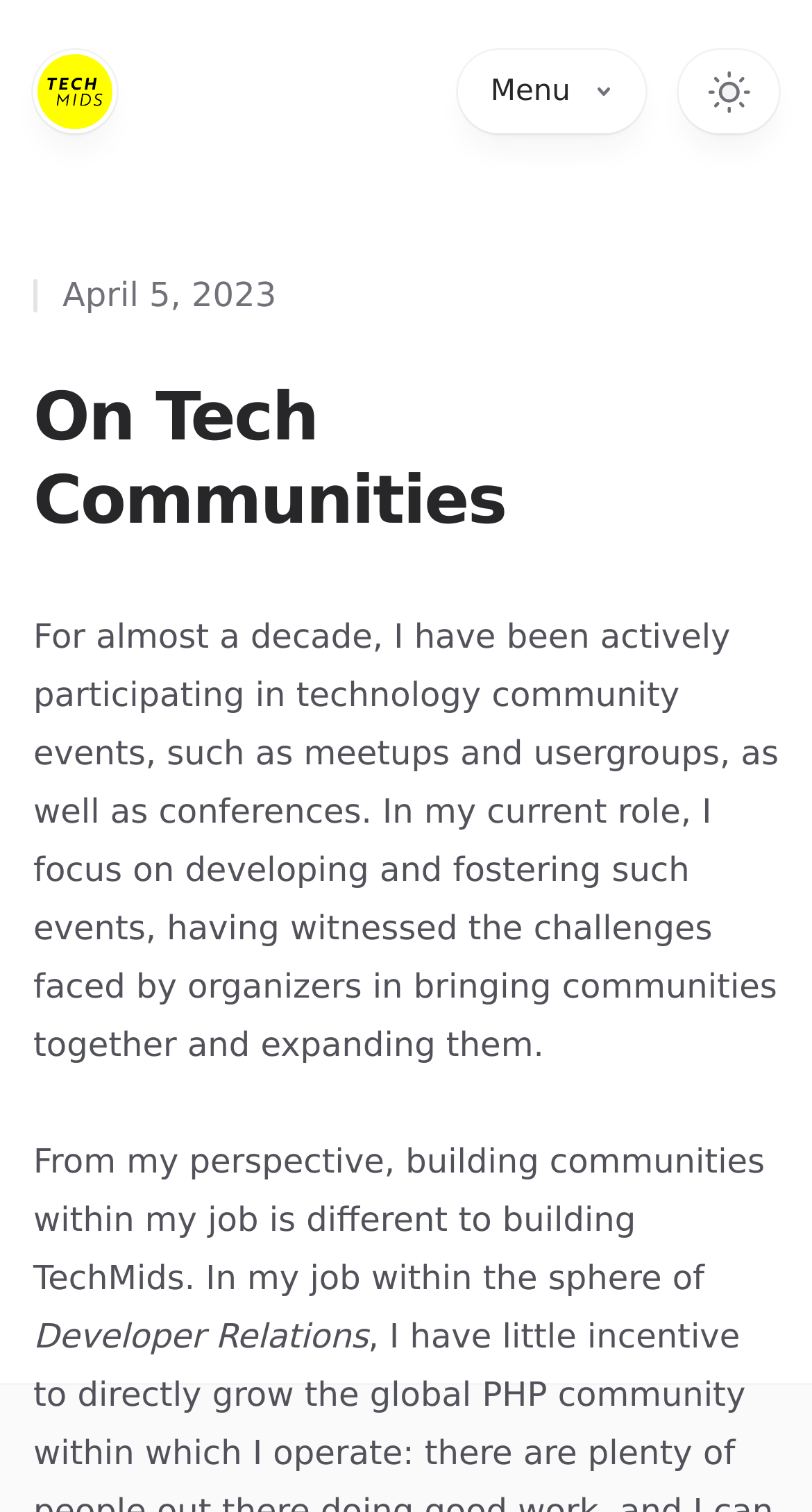Use the details in the image to answer the question thoroughly: 
What type of events does the author participate in?

The text states 'For almost a decade, I have been actively participating in technology community events, such as meetups and usergroups, as well as conferences.' which implies that the author participates in tech community events.